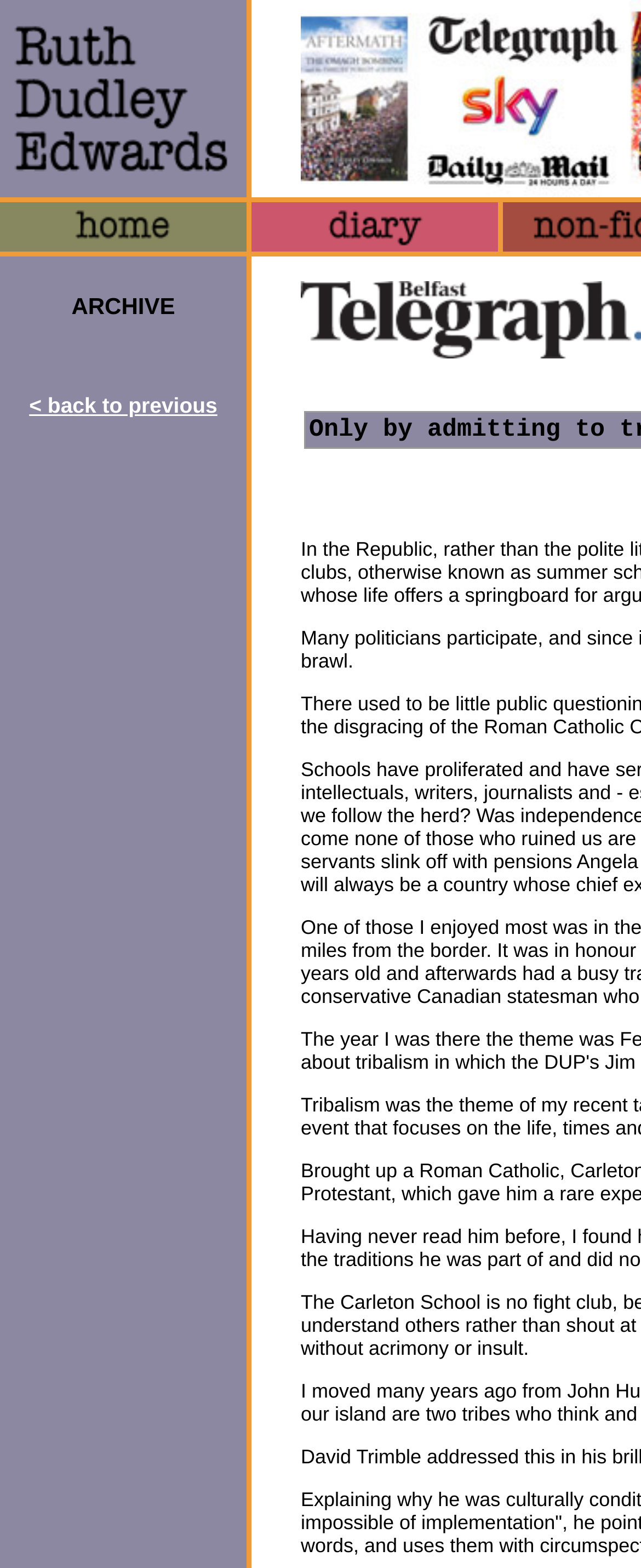Answer the question in one word or a short phrase:
How many columns are in the top table?

3